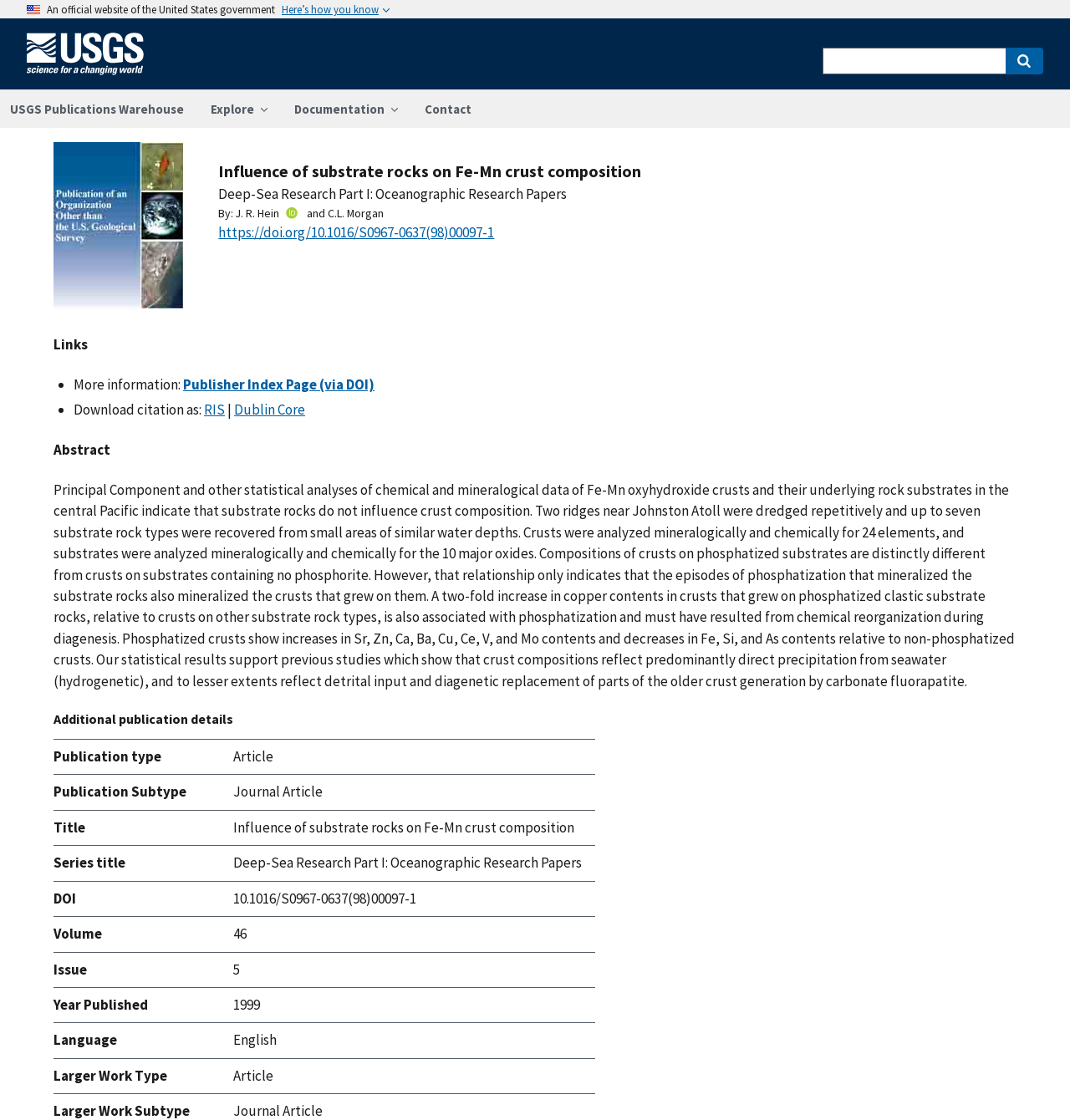Look at the image and give a detailed response to the following question: What is the DOI of the article?

I found the DOI of the article by looking at the grid cell element with the text '10.1016/S0967-0637(98)00097-1' which is located in the table with the row header 'DOI'.